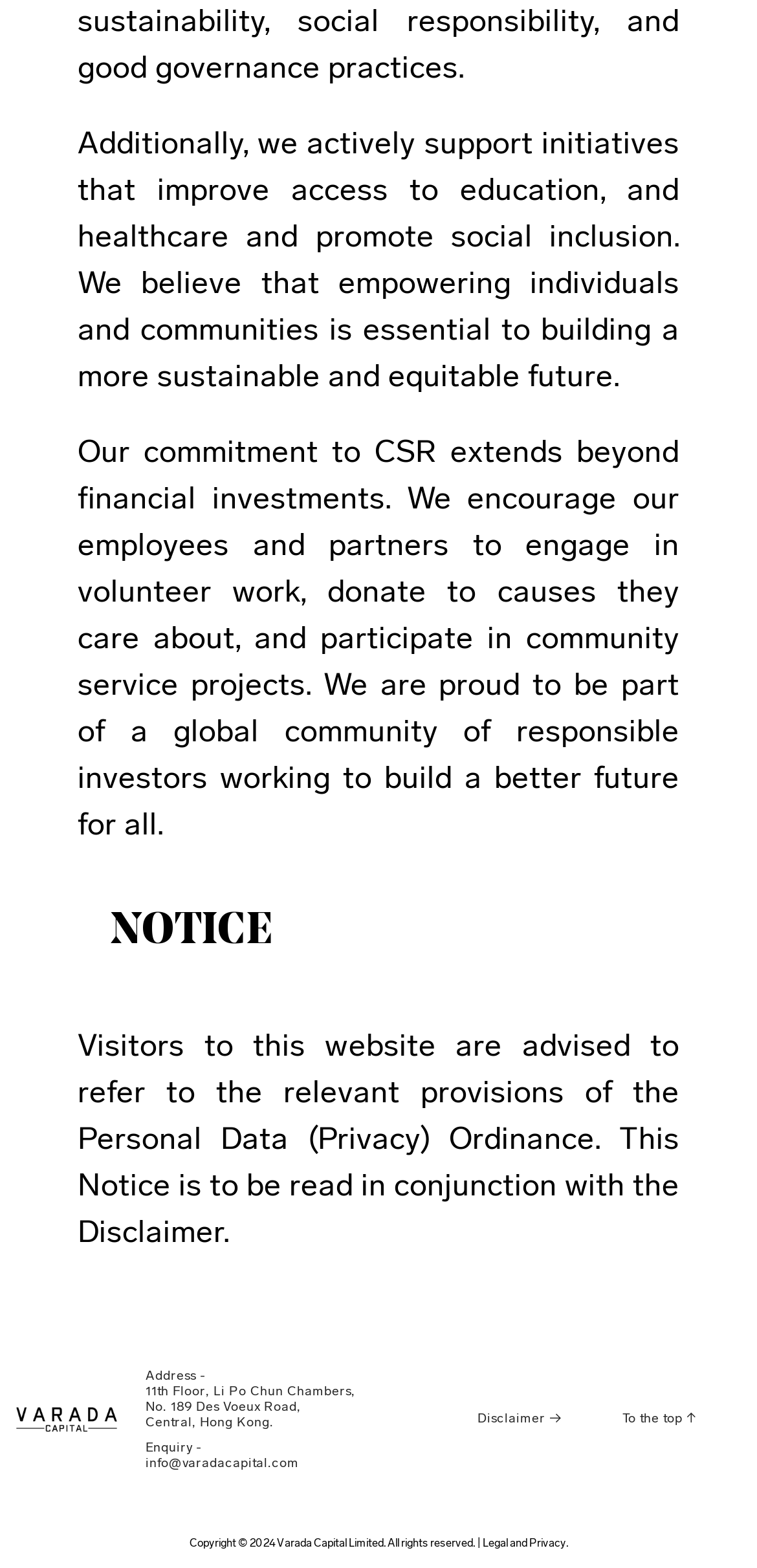Please provide a detailed answer to the question below by examining the image:
What is the email address for enquiries?

The email address can be found in the link element with ID 112, which is located in the group element with ID 110, and is labeled as 'Enquiry -'.